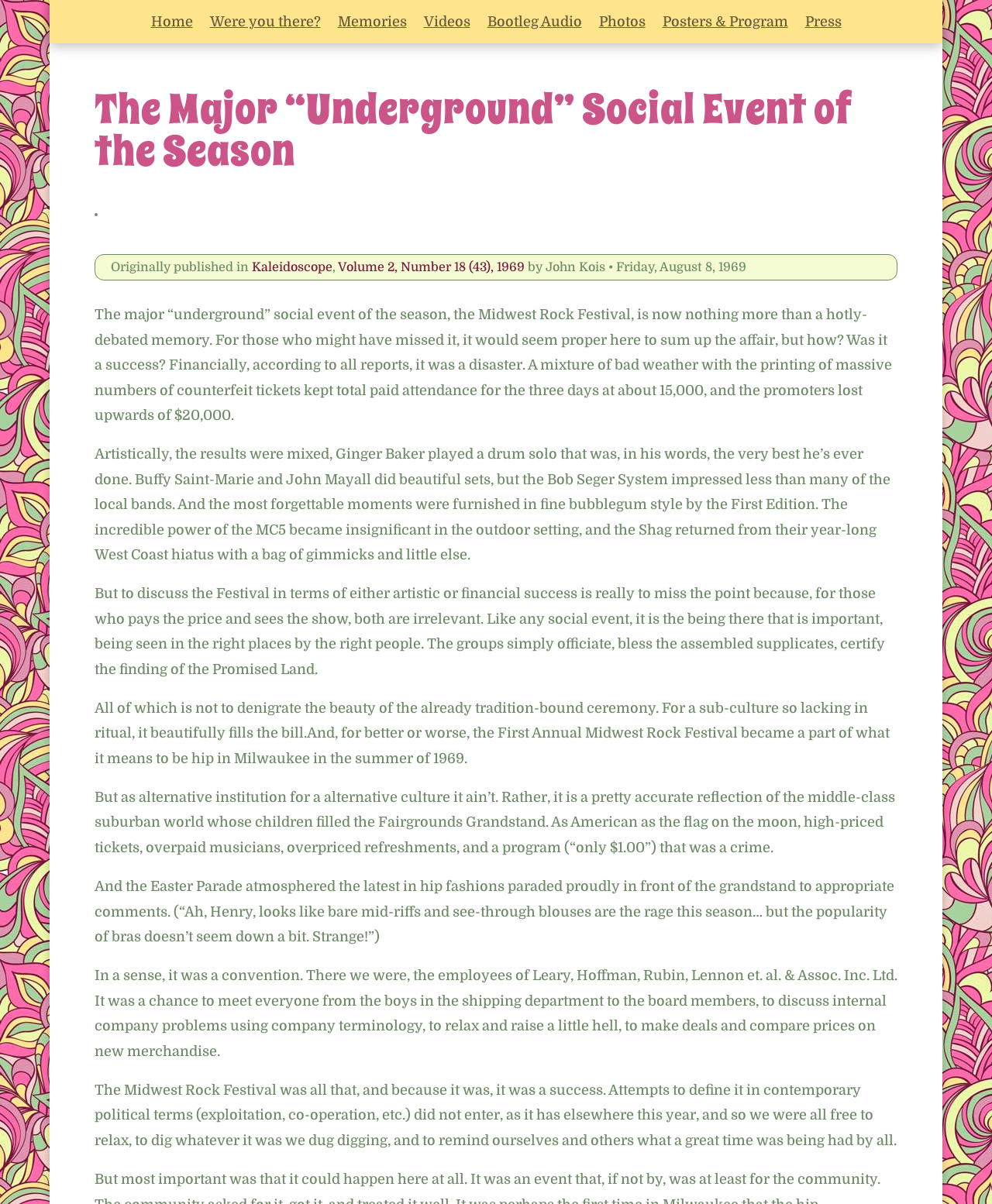What was the name of the publication where the article was originally published?
From the screenshot, supply a one-word or short-phrase answer.

Kaleidoscope